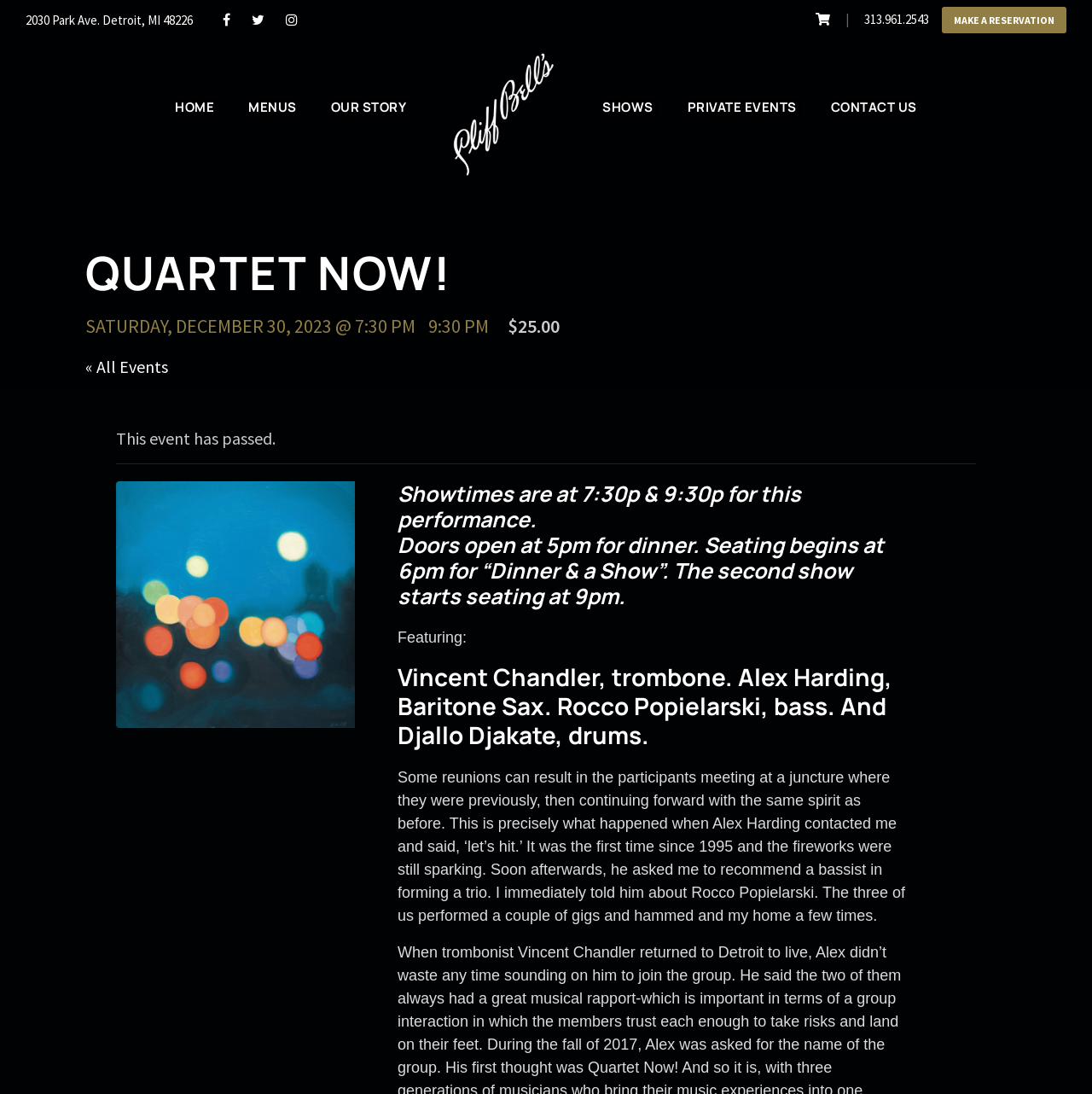Please provide the bounding box coordinates for the element that needs to be clicked to perform the following instruction: "Make a reservation". The coordinates should be given as four float numbers between 0 and 1, i.e., [left, top, right, bottom].

[0.862, 0.006, 0.977, 0.03]